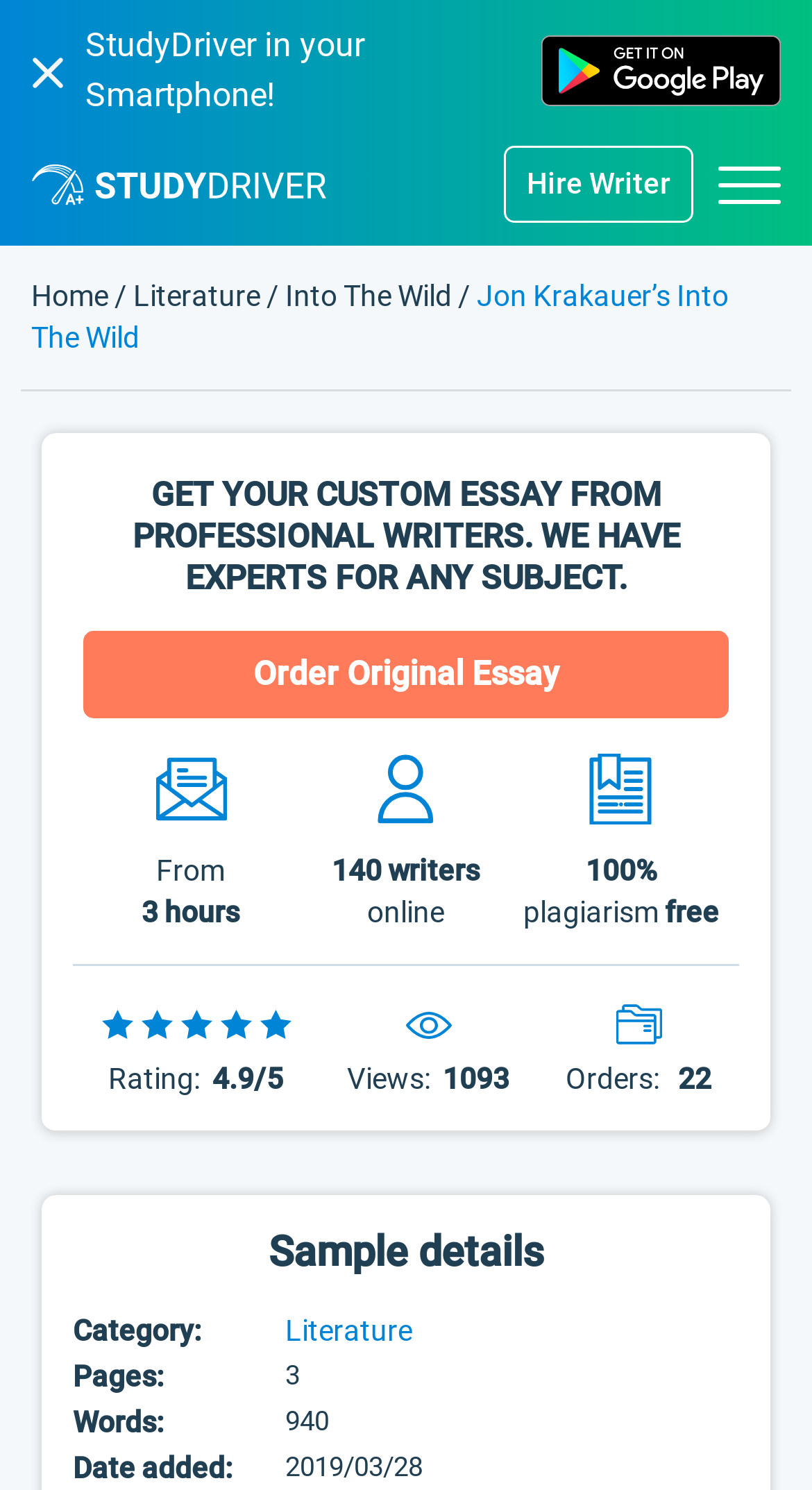Please give a concise answer to this question using a single word or phrase: 
How many words does this essay have?

940